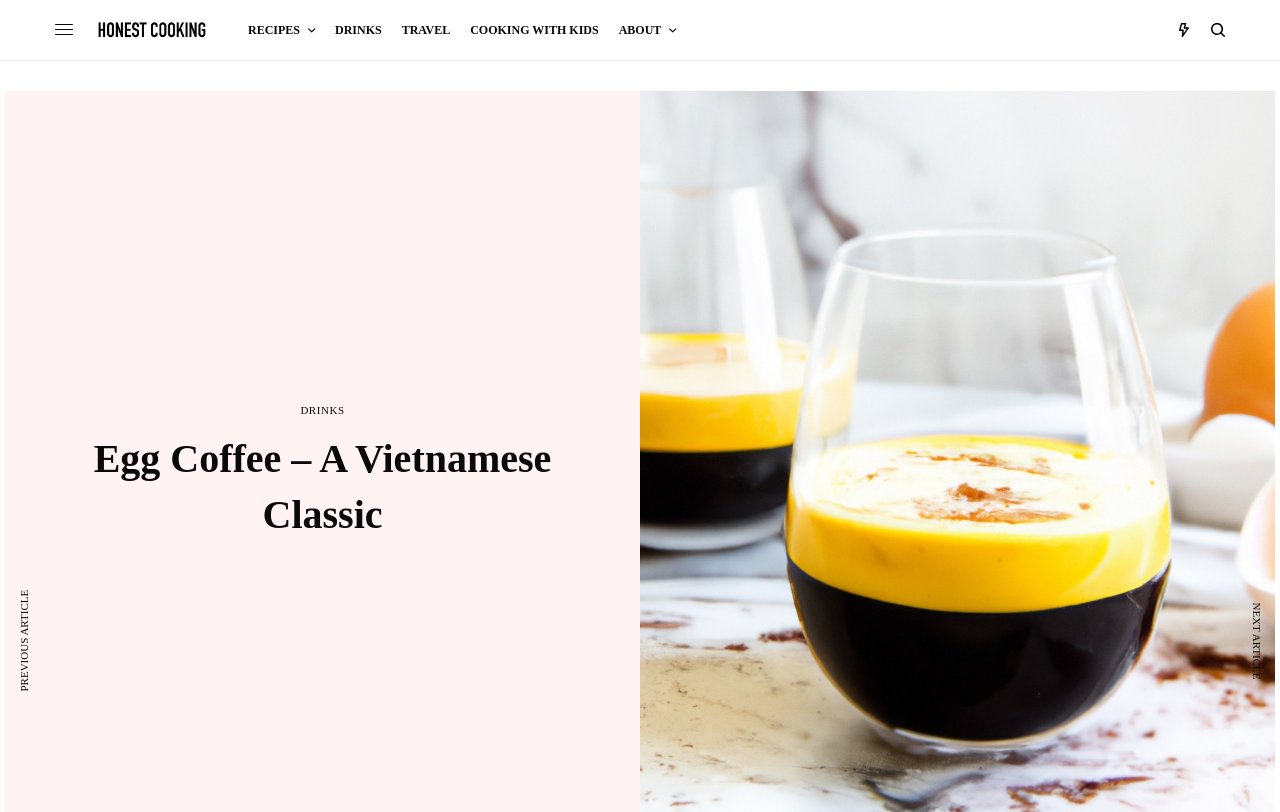Show the bounding box coordinates of the element that should be clicked to complete the task: "go to NEXT ARTICLE".

[0.977, 0.742, 0.986, 0.837]